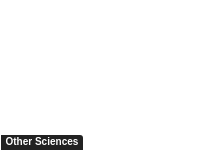Respond to the question with just a single word or phrase: 
What is the design style of the webpage?

Simple and functional